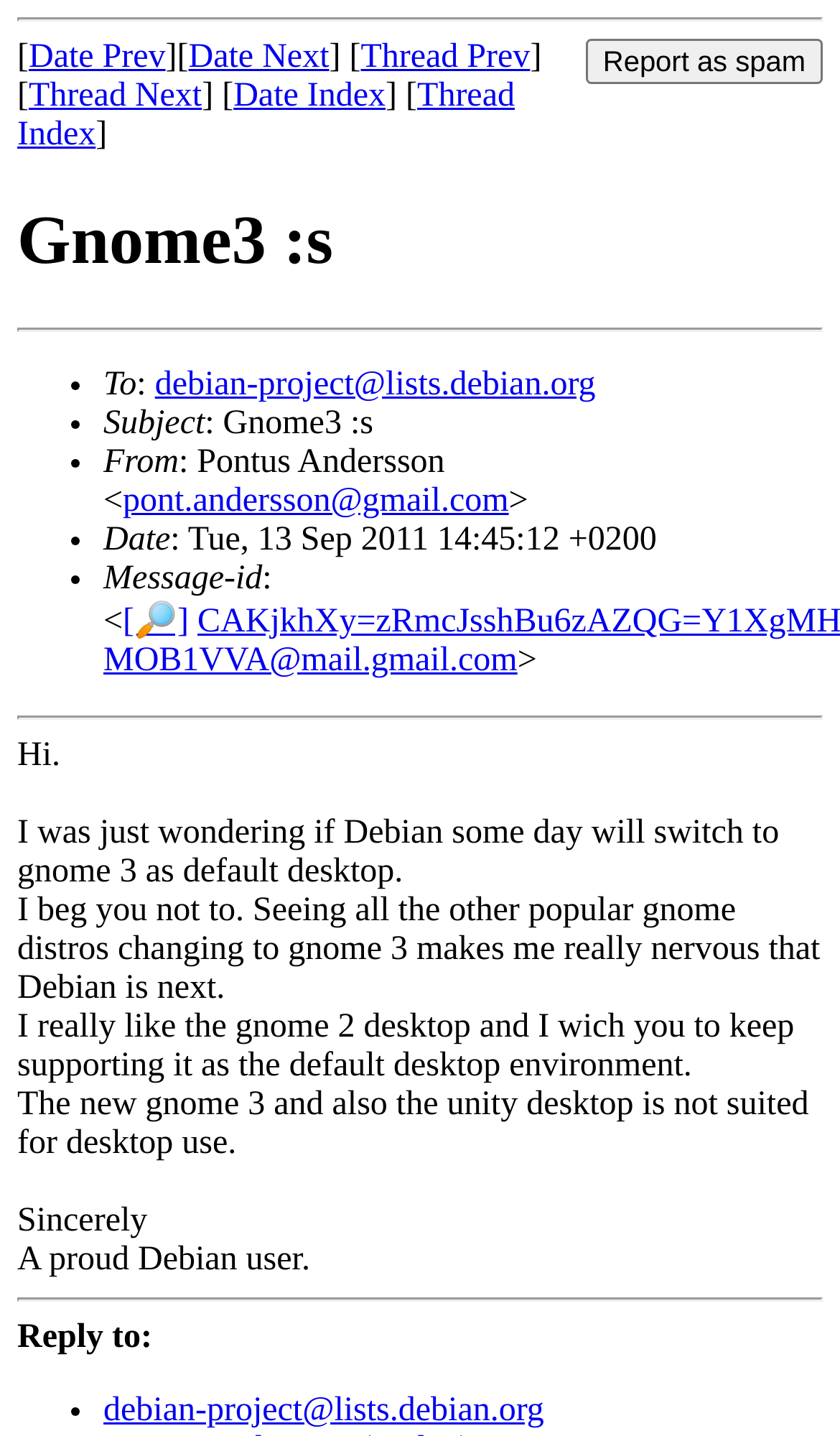Please determine the bounding box coordinates of the section I need to click to accomplish this instruction: "Reply to 'debian-project@lists.debian.org'".

[0.123, 0.969, 0.648, 0.995]